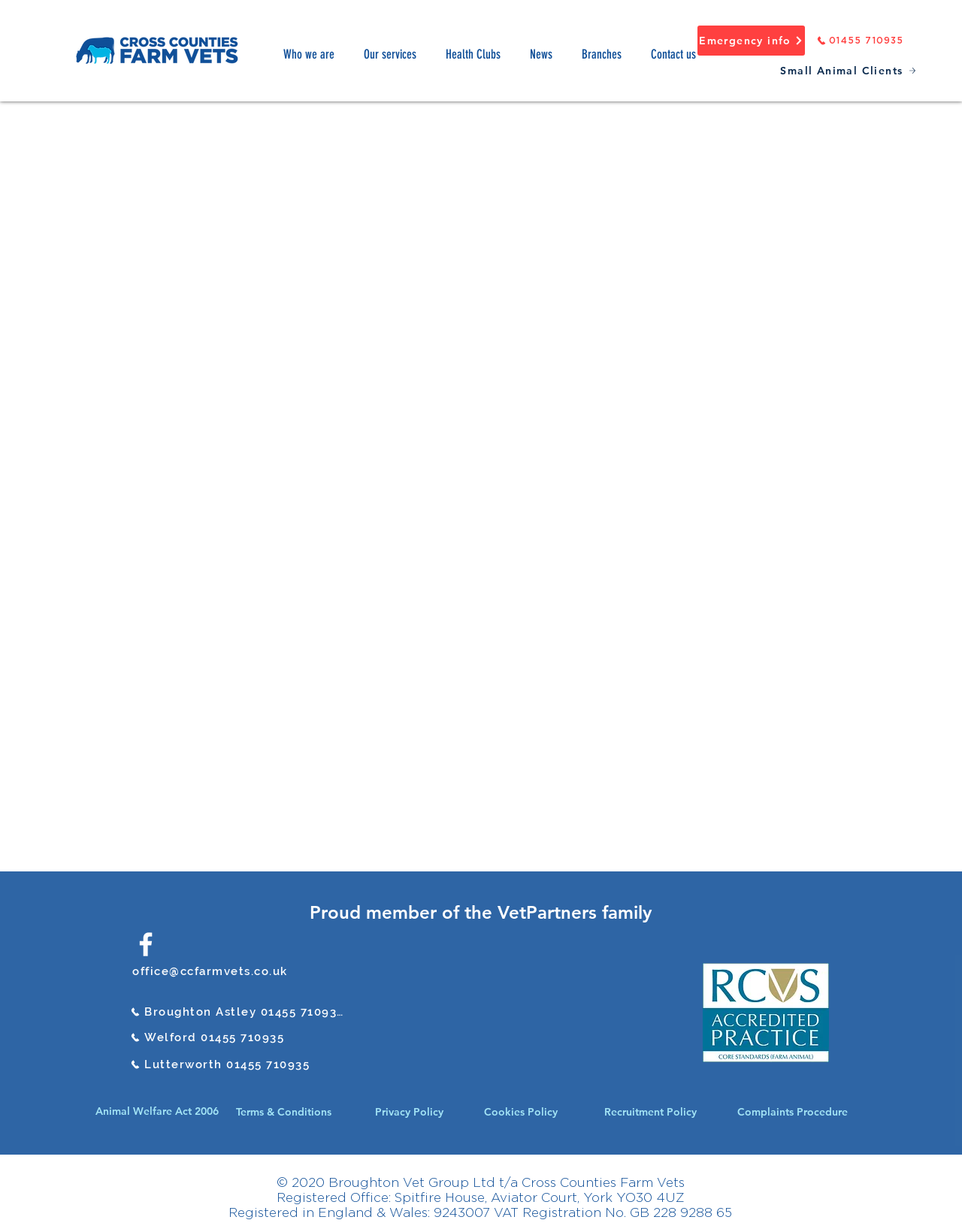Elaborate on the different components and information displayed on the webpage.

This webpage is about Dr. James Barker, a veterinary surgeon at Cross Counties Farm Vets. At the top left corner, there is a logo of Cross Counties Farm Vets. Below the logo, there is a navigation menu with links to different sections of the website, including "Who we are", "Our services", "Health Clubs", "News", "Branches", and "Contact us". 

To the right of the navigation menu, there are three links: "Emergency info", a phone number, and "Small Animal Clients". 

The main content of the webpage is about Dr. James Barker. There is a link to go back to the team at the top left corner. Below that, there is a large image of Dr. James Barker. To the right of the image, there are three headings: "Dr James Barker", "Veterinary Surgeon", and "BVetMed MRCVS". Below the headings, there is a paragraph describing Dr. James Barker's personal life.

At the bottom of the webpage, there is a section with a heading "Proud member of the VetPartners family" and a link to VetPartners. Below that, there are social media links, including Facebook, and contact information, including email addresses and phone numbers for different locations. 

There are also several links to policies and procedures, including the Animal Welfare Act 2006, Terms & Conditions, Privacy Policy, Cookies Policy, Recruitment Policy, and Complaints Procedure. At the very bottom of the webpage, there is a copyright notice and registered office information.